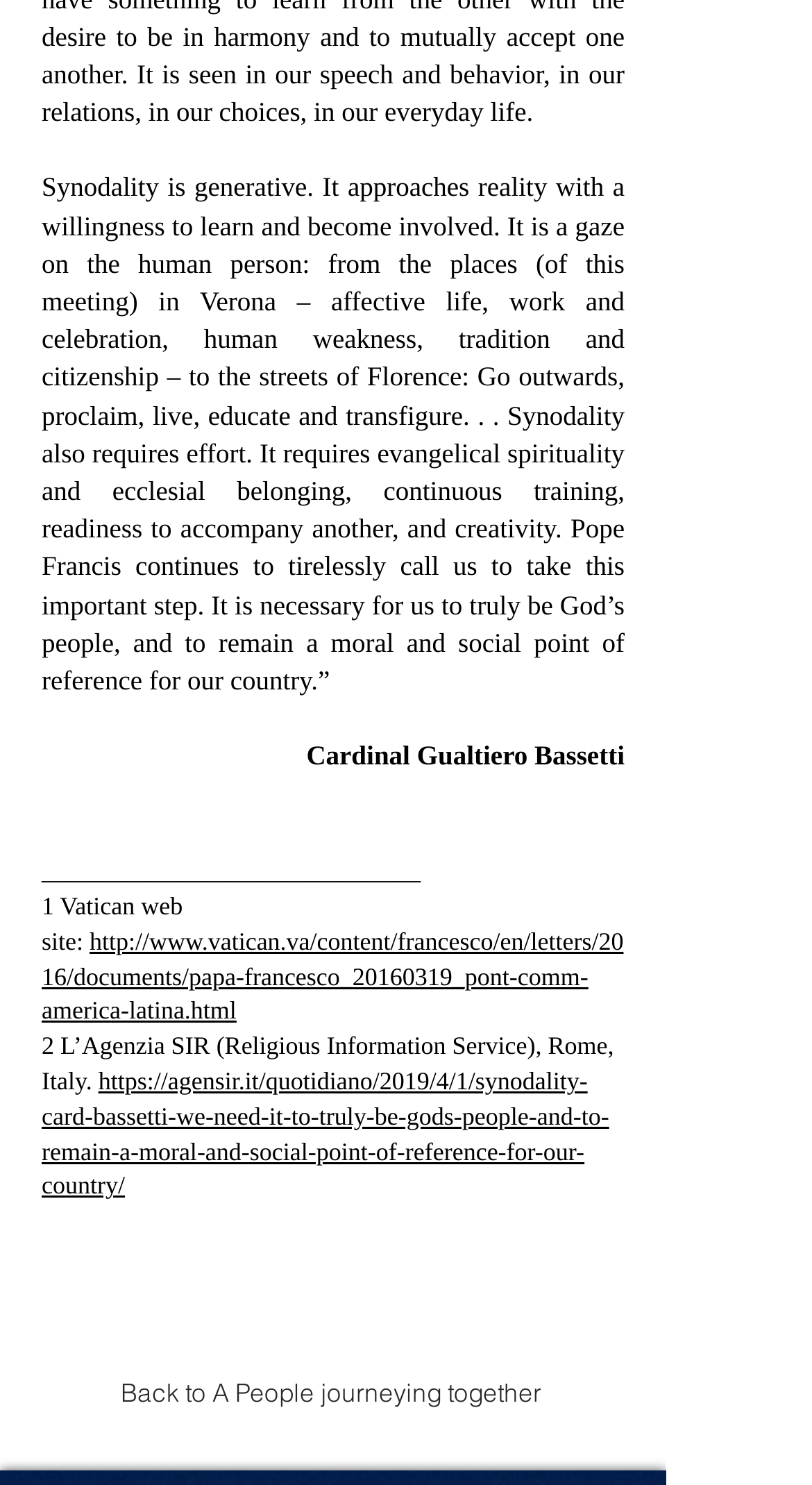What is the topic of the quote?
Kindly answer the question with as much detail as you can.

The topic of the quote is synodality, as it is mentioned in the quote and discussed in the context of the human person, evangelical spirituality, and ecclesial belonging.